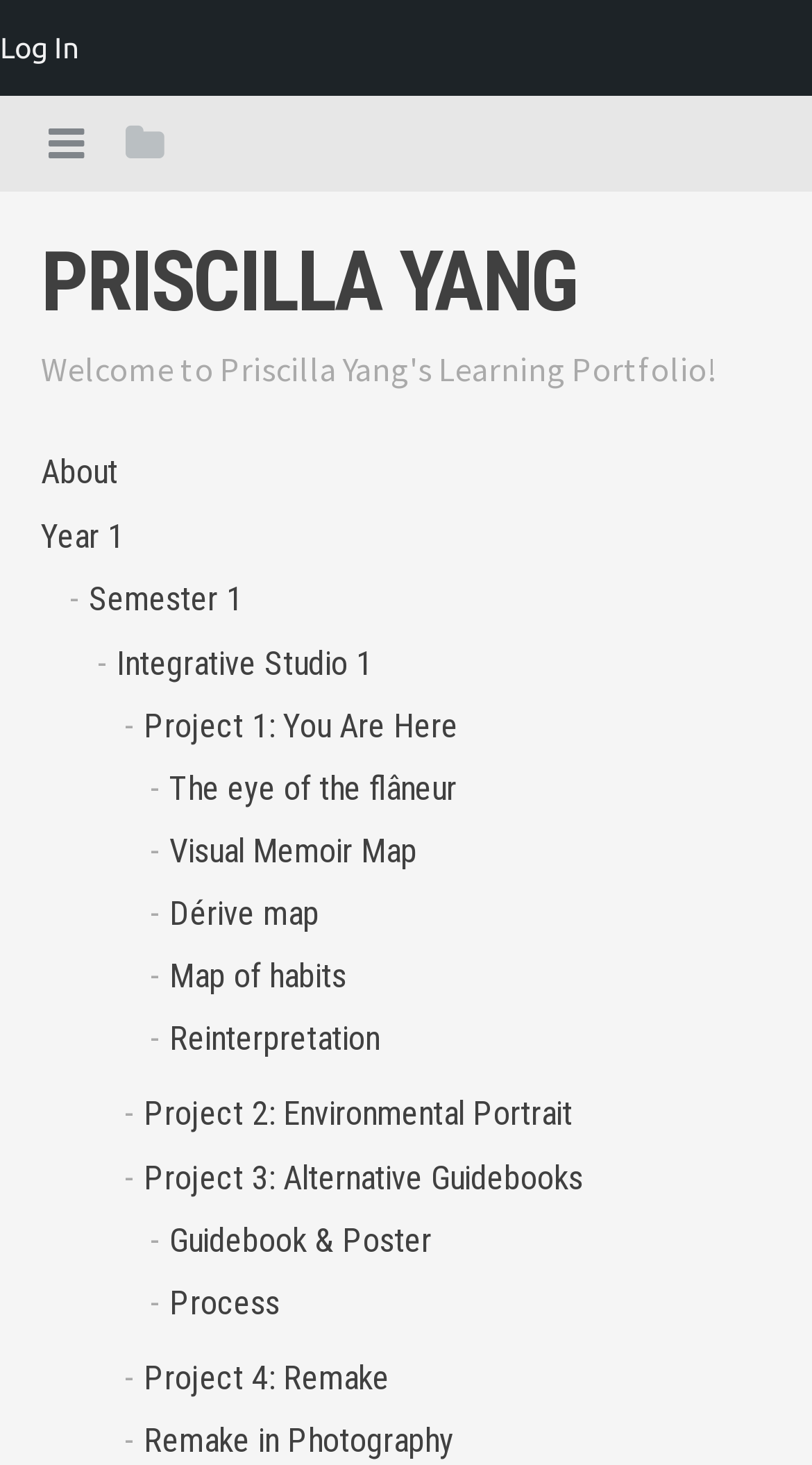Offer a meticulous description of the webpage's structure and content.

This webpage is a personal learning portfolio of Priscilla Yang, focusing on individual approaches to personal intimacy and emotions. At the top left corner, there are two social media links, represented by icons. Below these icons, the title "PRISCILLA YANG" is prominently displayed, with a link to the same title. 

A welcome message, "Welcome to Priscilla Yang's Learning Portfolio!", is situated below the title. The main navigation menu is located below the welcome message, with links to "About", "Year 1", and other sub-pages. The "Year 1" section is further divided into sub-links, including "Semester 1", "Integrative Studio 1", and several project links, such as "Project 1: You Are Here", "Project 2: Environmental Portrait", and "Project 3: Alternative Guidebooks". Each project link has additional sub-links, providing more details about the project.

At the top right corner, there is a "Log In" link. Overall, the webpage is organized in a hierarchical structure, with clear headings and concise link texts, making it easy to navigate through Priscilla Yang's learning portfolio.